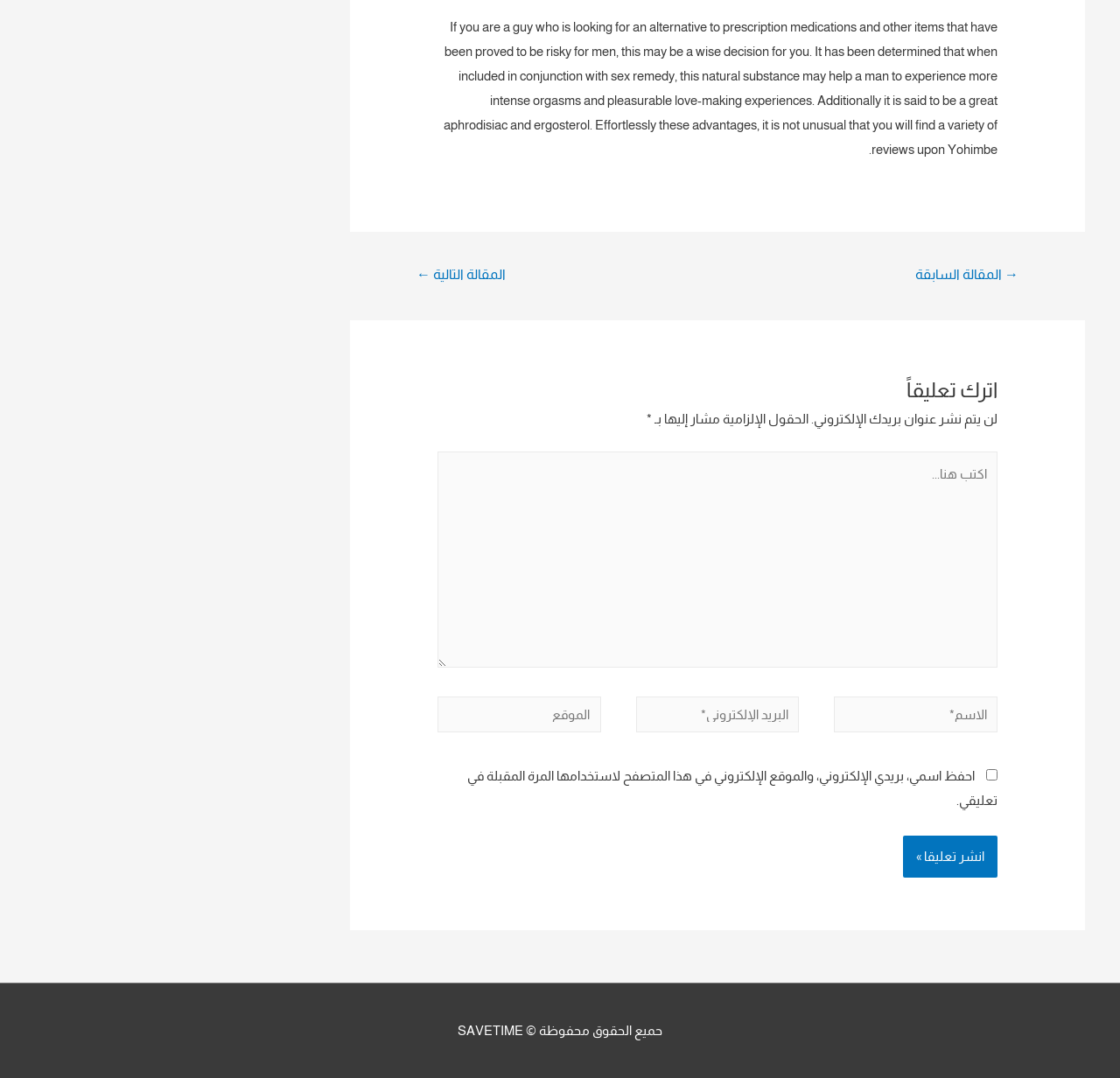What is required to leave a comment?
Please respond to the question with a detailed and well-explained answer.

The webpage has a comment section that requires users to fill in their name and email address, as indicated by the required fields 'الاسم*' and 'البريد الإلكتروني*'. Additionally, users can also fill in their website, but it is not required.